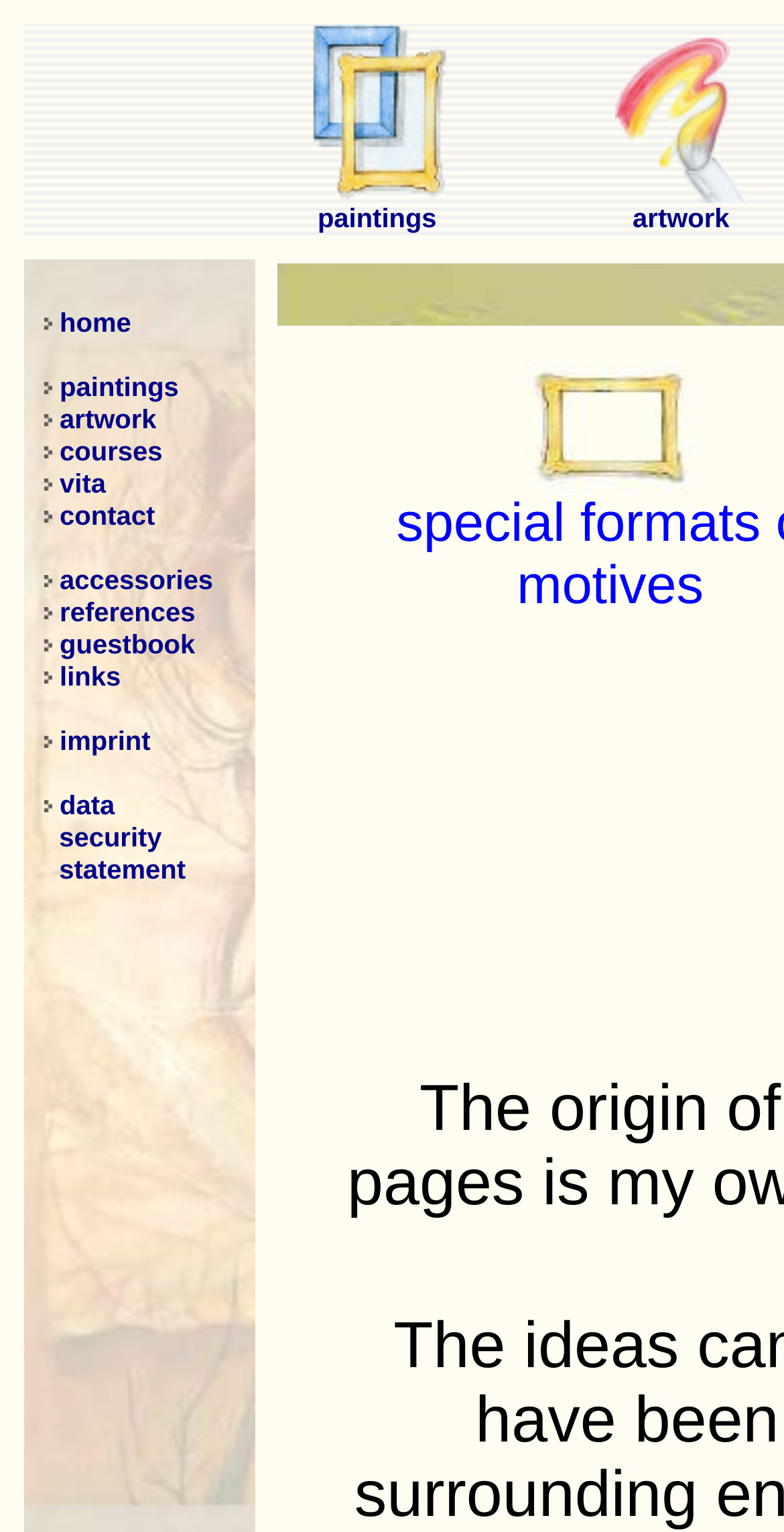Locate the UI element described as follows: "alt="Besondere Formate o. Motive"". Return the bounding box coordinates as four float numbers between 0 and 1 in the order [left, top, right, bottom].

[0.672, 0.309, 0.885, 0.325]